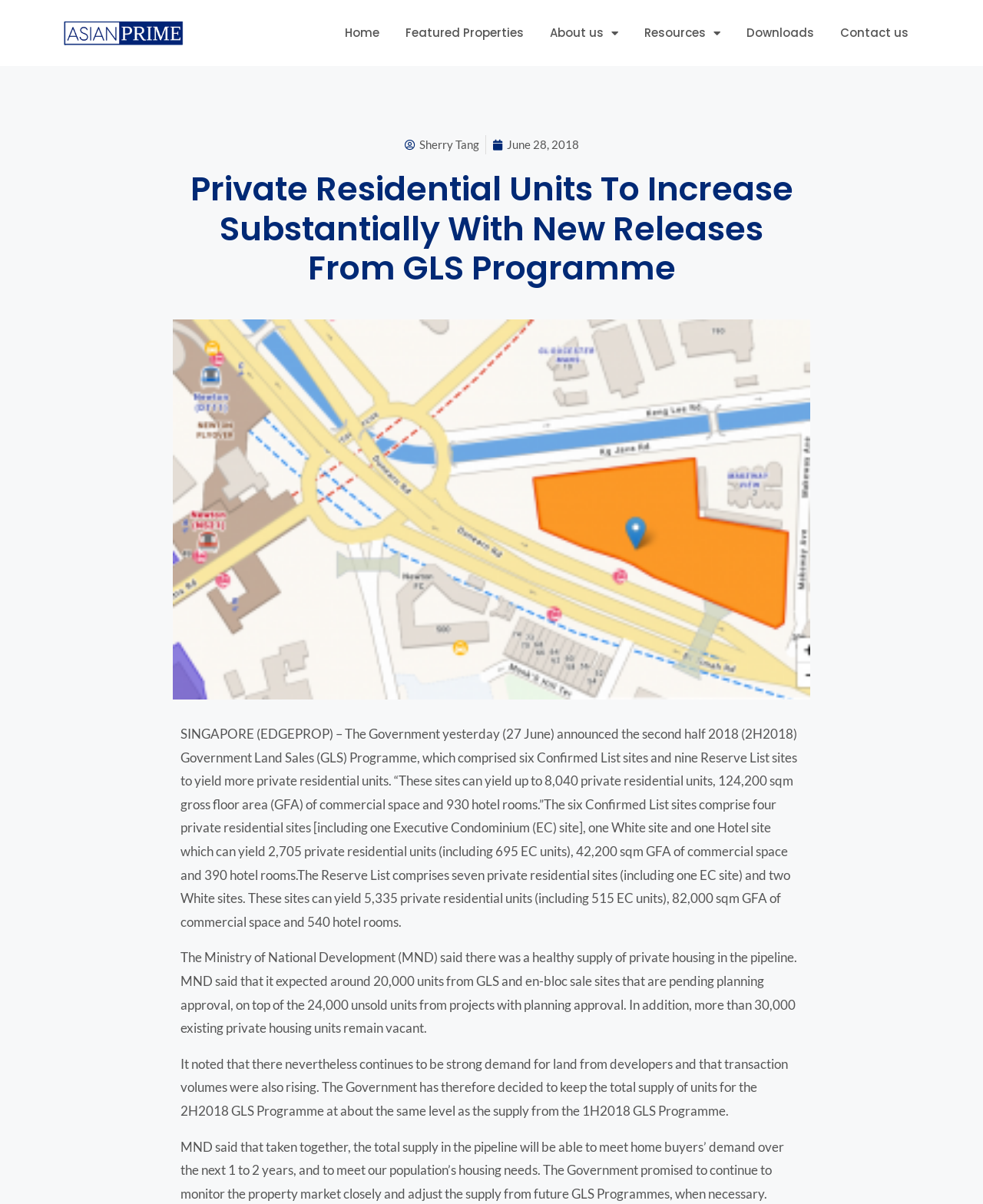Please answer the following question using a single word or phrase: 
How many hotel rooms can be yielded from the Confirmed List sites?

390